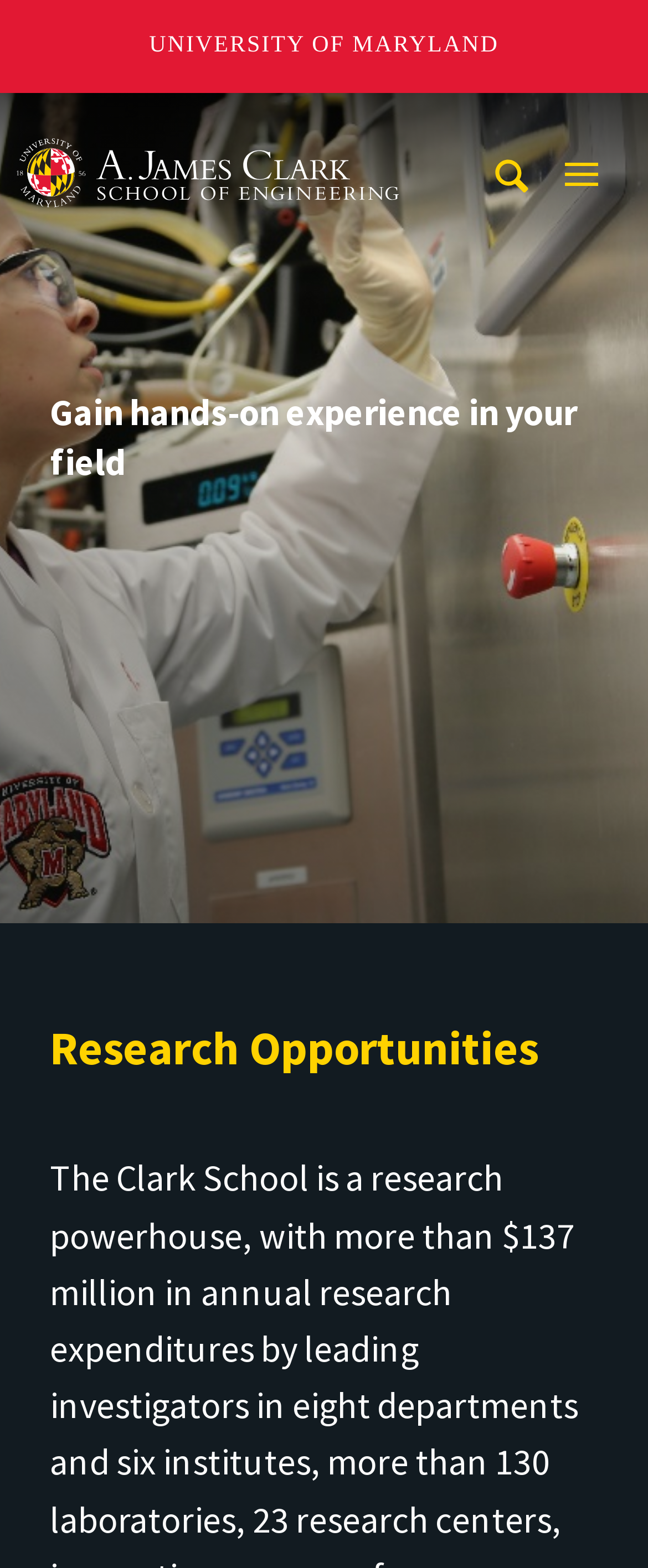Please answer the following question as detailed as possible based on the image: 
What is the purpose of the button with the image?

I found a button element with an image, and the image is described as 'Search'. This suggests that the purpose of the button is to initiate a search function.